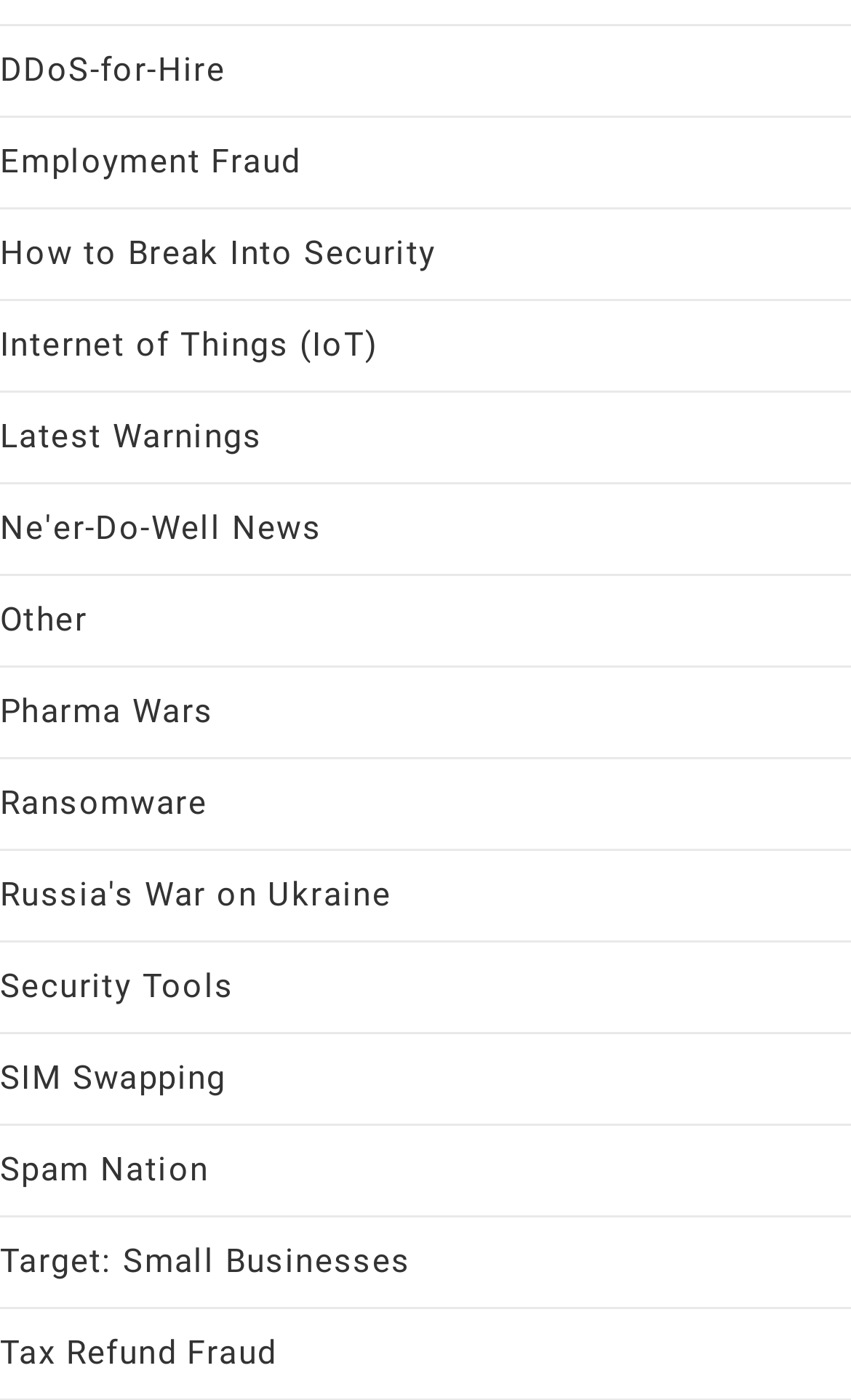Calculate the bounding box coordinates for the UI element based on the following description: "EMAIL". Ensure the coordinates are four float numbers between 0 and 1, i.e., [left, top, right, bottom].

None